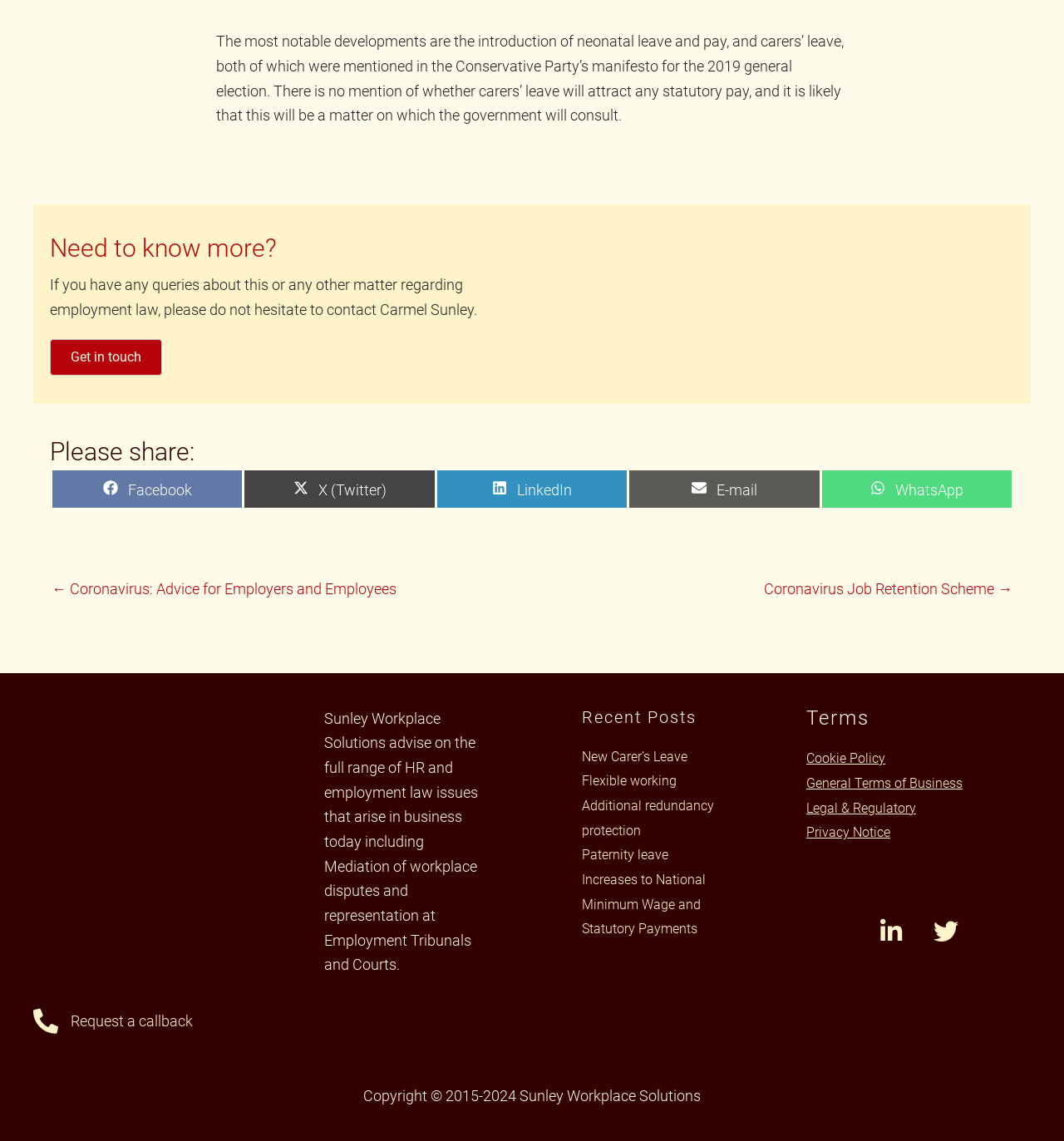Please identify the bounding box coordinates of the clickable element to fulfill the following instruction: "Get in touch". The coordinates should be four float numbers between 0 and 1, i.e., [left, top, right, bottom].

[0.047, 0.297, 0.152, 0.329]